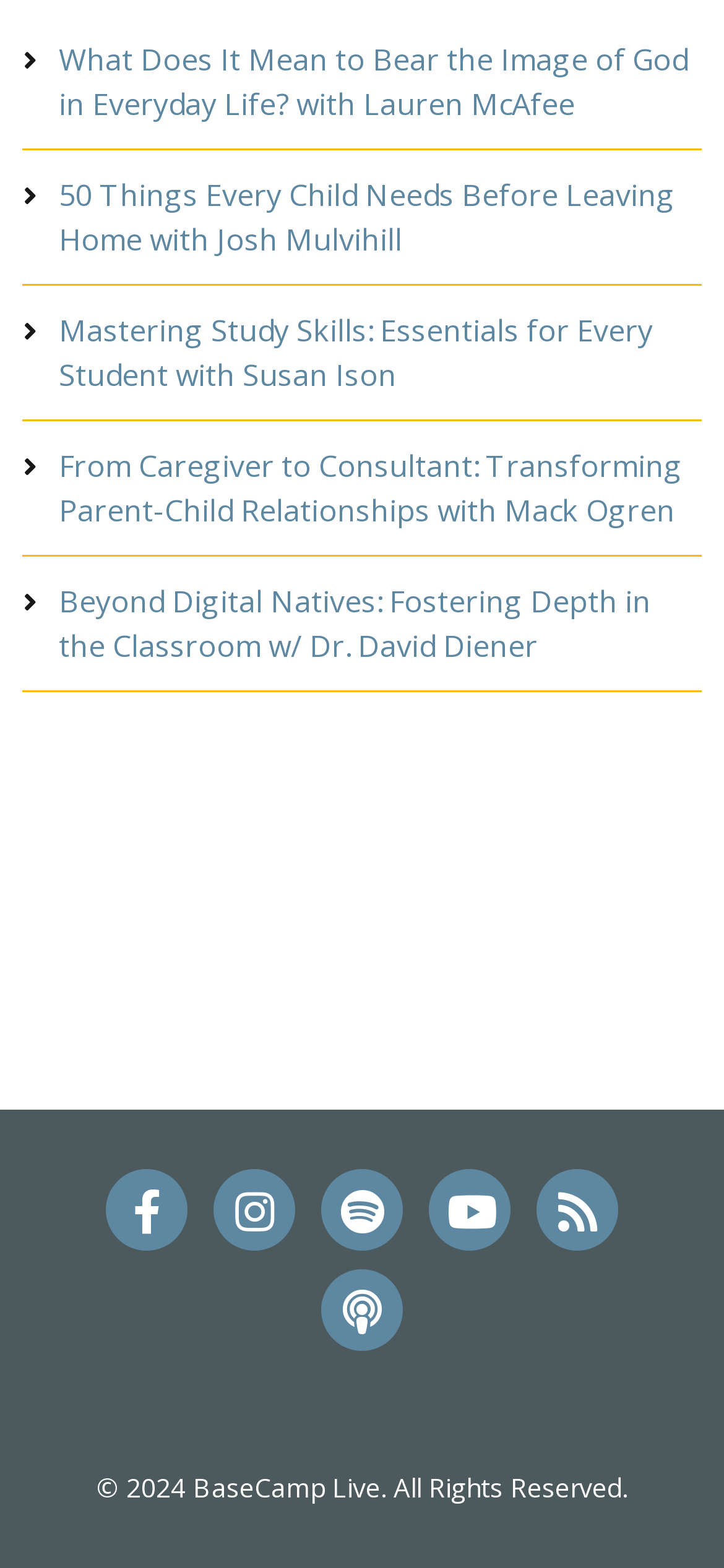Answer with a single word or phrase: 
How many icons are on the webpage?

6